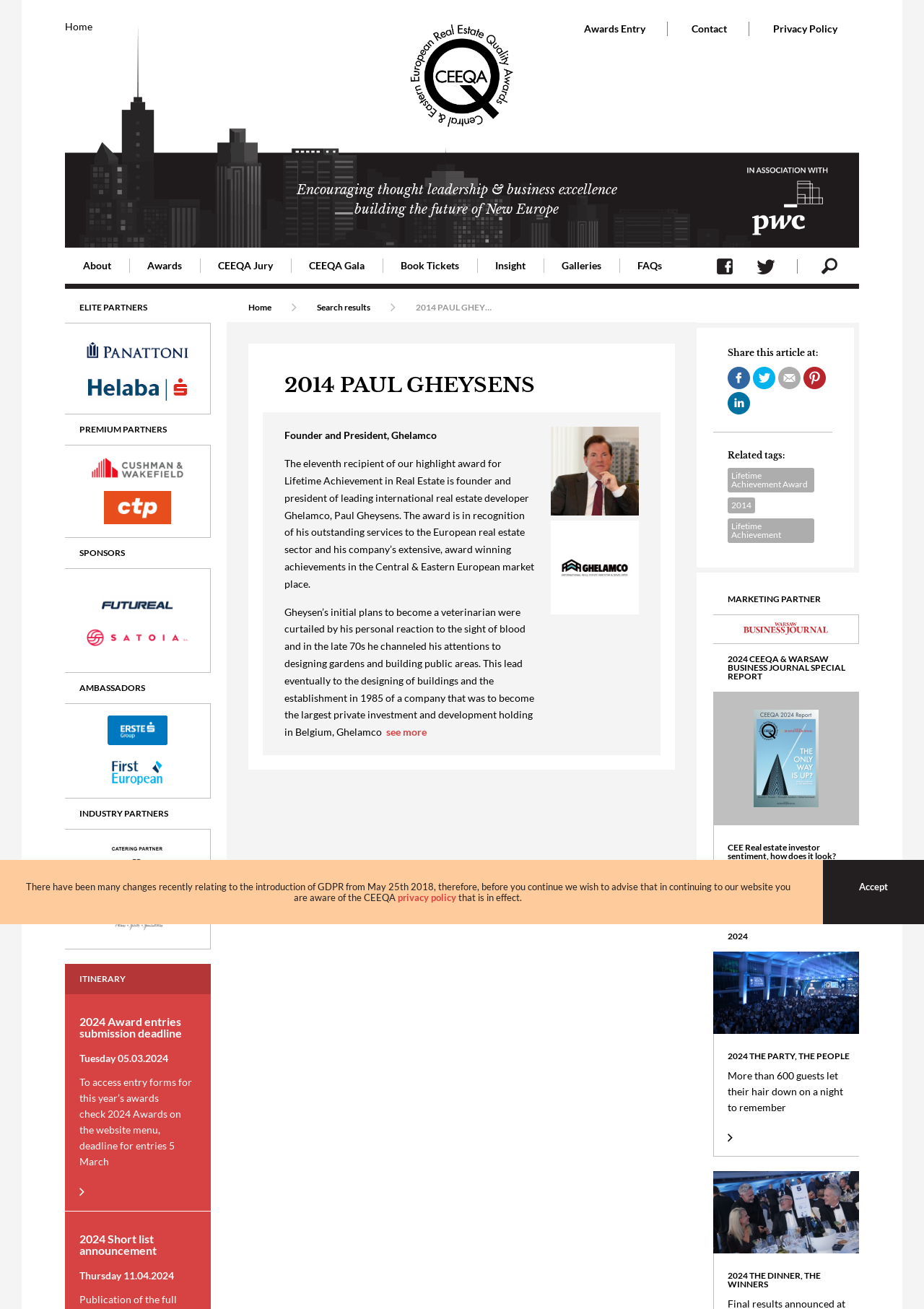Identify the bounding box coordinates for the UI element described as follows: "2022 Gala Entertainment". Ensure the coordinates are four float numbers between 0 and 1, formatted as [left, top, right, bottom].

[0.49, 0.256, 0.627, 0.277]